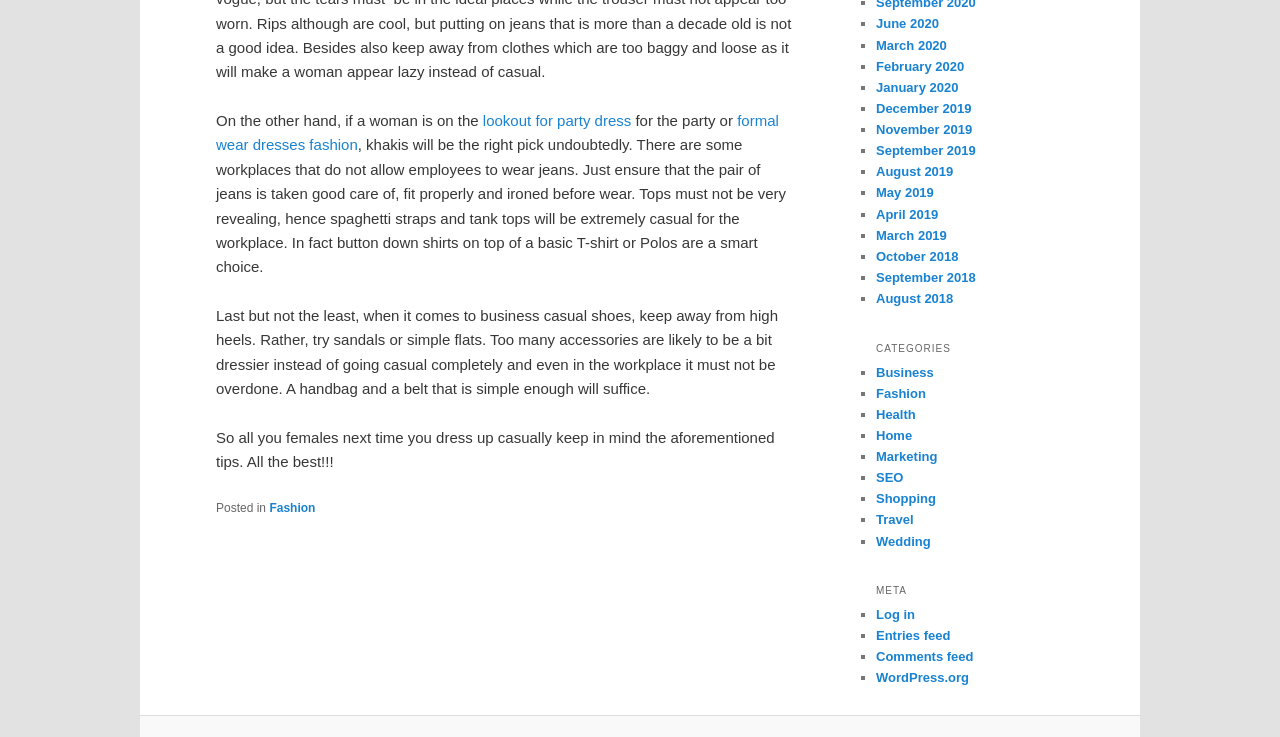What is the tone of the article?
Please interpret the details in the image and answer the question thoroughly.

The tone of the article is informative, as it provides tips and advice on what to wear to work in a business casual setting. The language used is straightforward and helpful, indicating that the purpose of the article is to educate or inform the reader rather than to persuade or entertain.